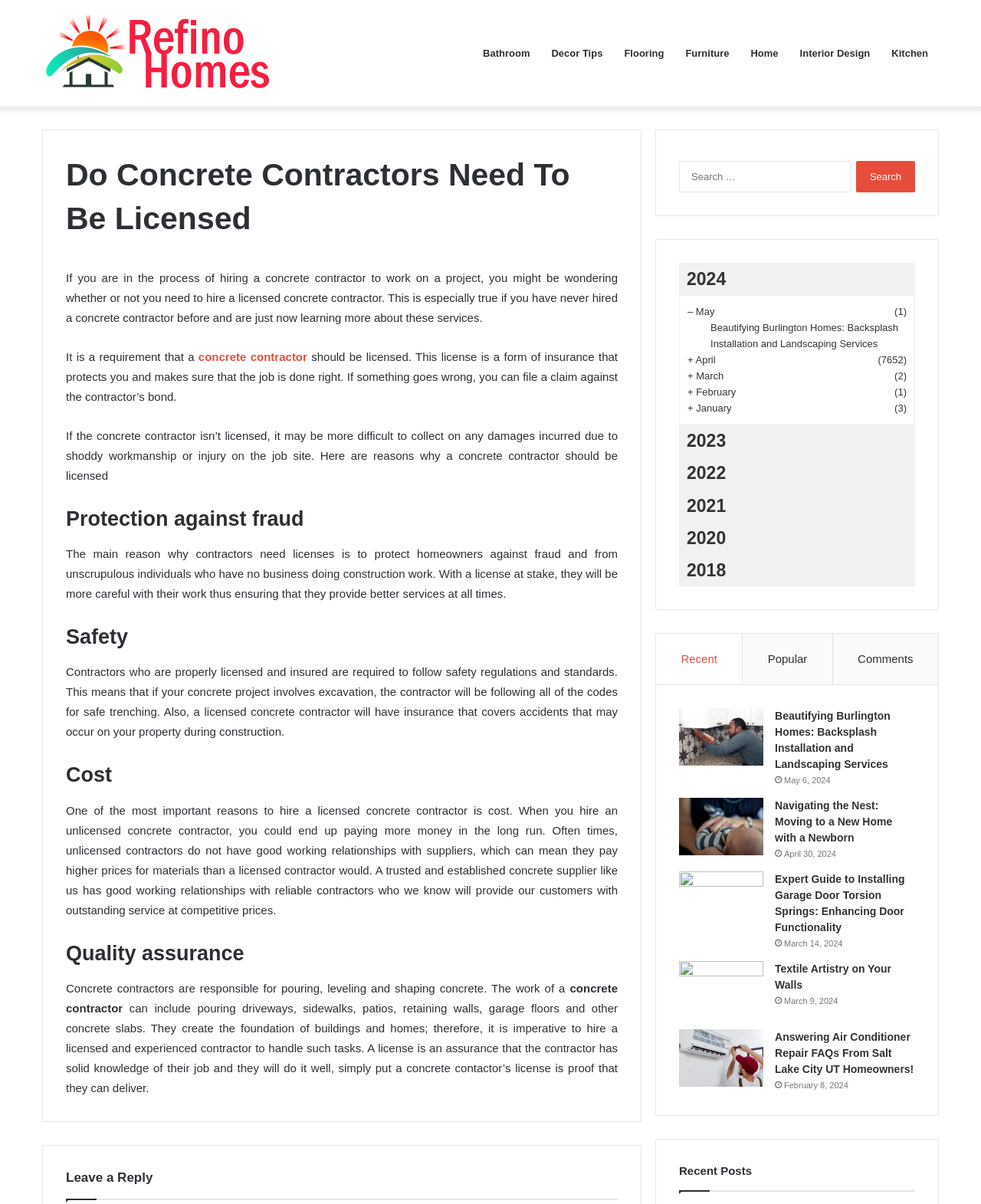Please indicate the bounding box coordinates of the element's region to be clicked to achieve the instruction: "Click on the 'Home' link". Provide the coordinates as four float numbers between 0 and 1, i.e., [left, top, right, bottom].

[0.754, 0.0, 0.804, 0.088]